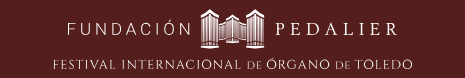What is the background color of the logo?
Refer to the image and provide a detailed answer to the question.

The background of the logo is a rich, deep maroon color that adds depth and sophistication to the overall design, creating an elegant aesthetic.